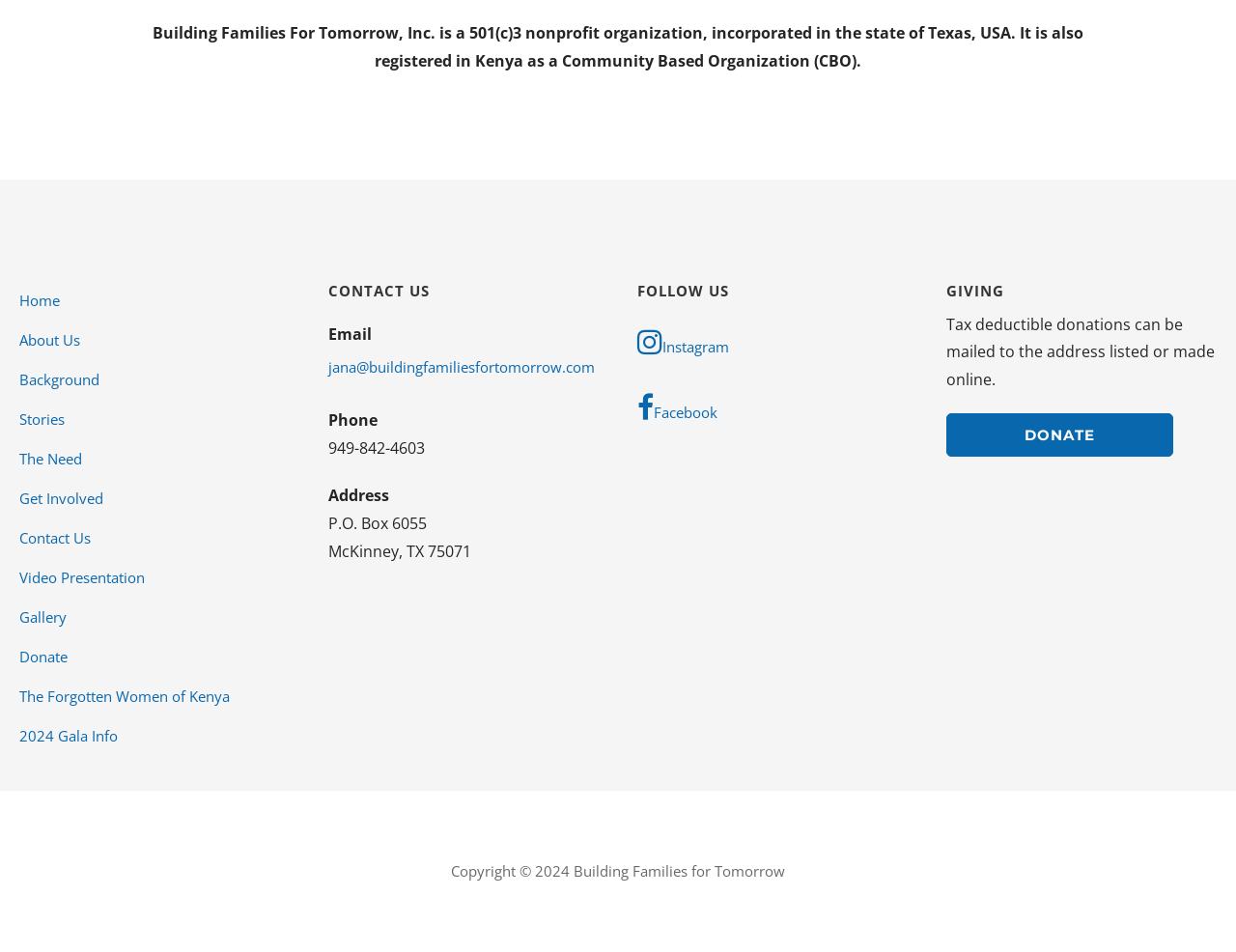Locate the bounding box coordinates of the element that needs to be clicked to carry out the instruction: "Watch the Video Presentation". The coordinates should be given as four float numbers ranging from 0 to 1, i.e., [left, top, right, bottom].

[0.016, 0.586, 0.234, 0.627]